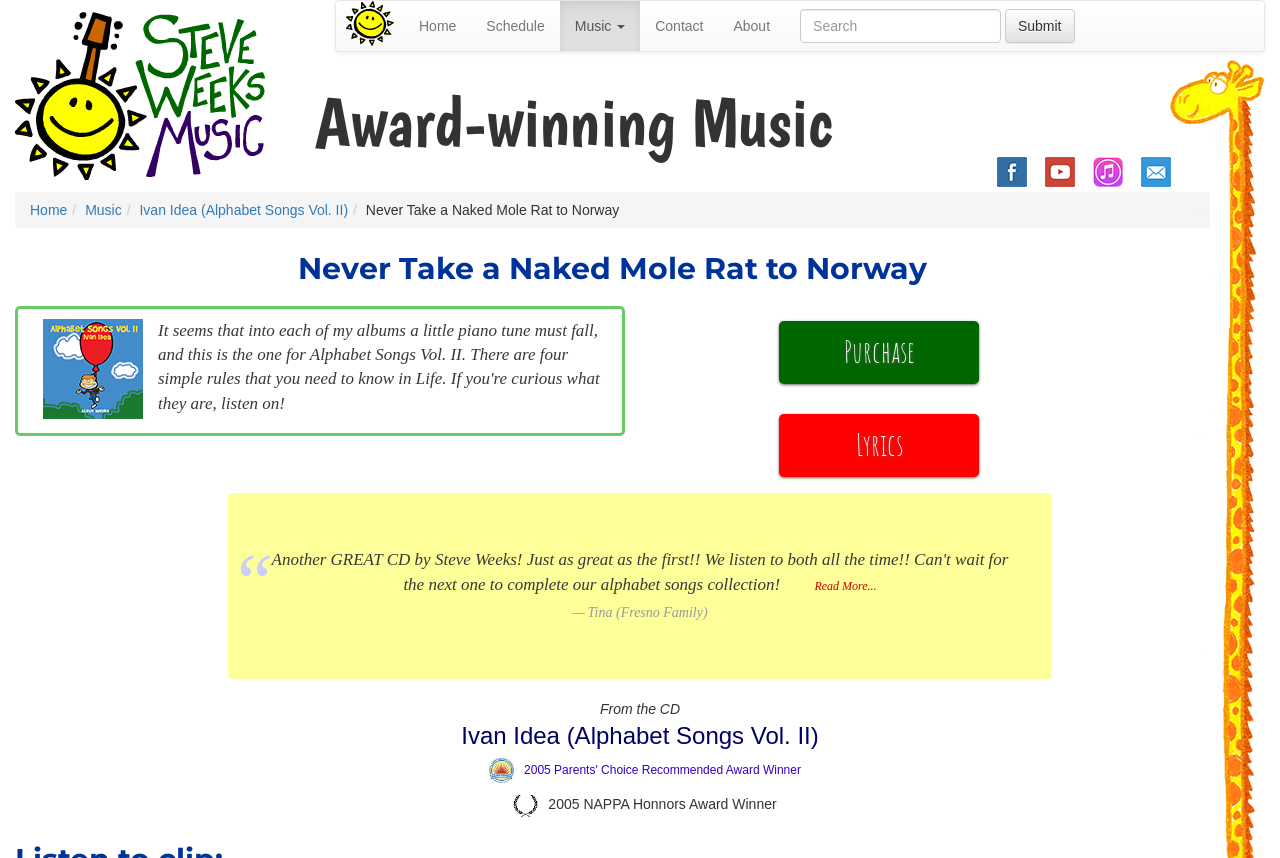Please determine the bounding box coordinates for the UI element described here. Use the format (top-left x, top-left y, bottom-right x, bottom-right y) with values bounded between 0 and 1: name="search-text" placeholder="Search"

[0.625, 0.01, 0.782, 0.05]